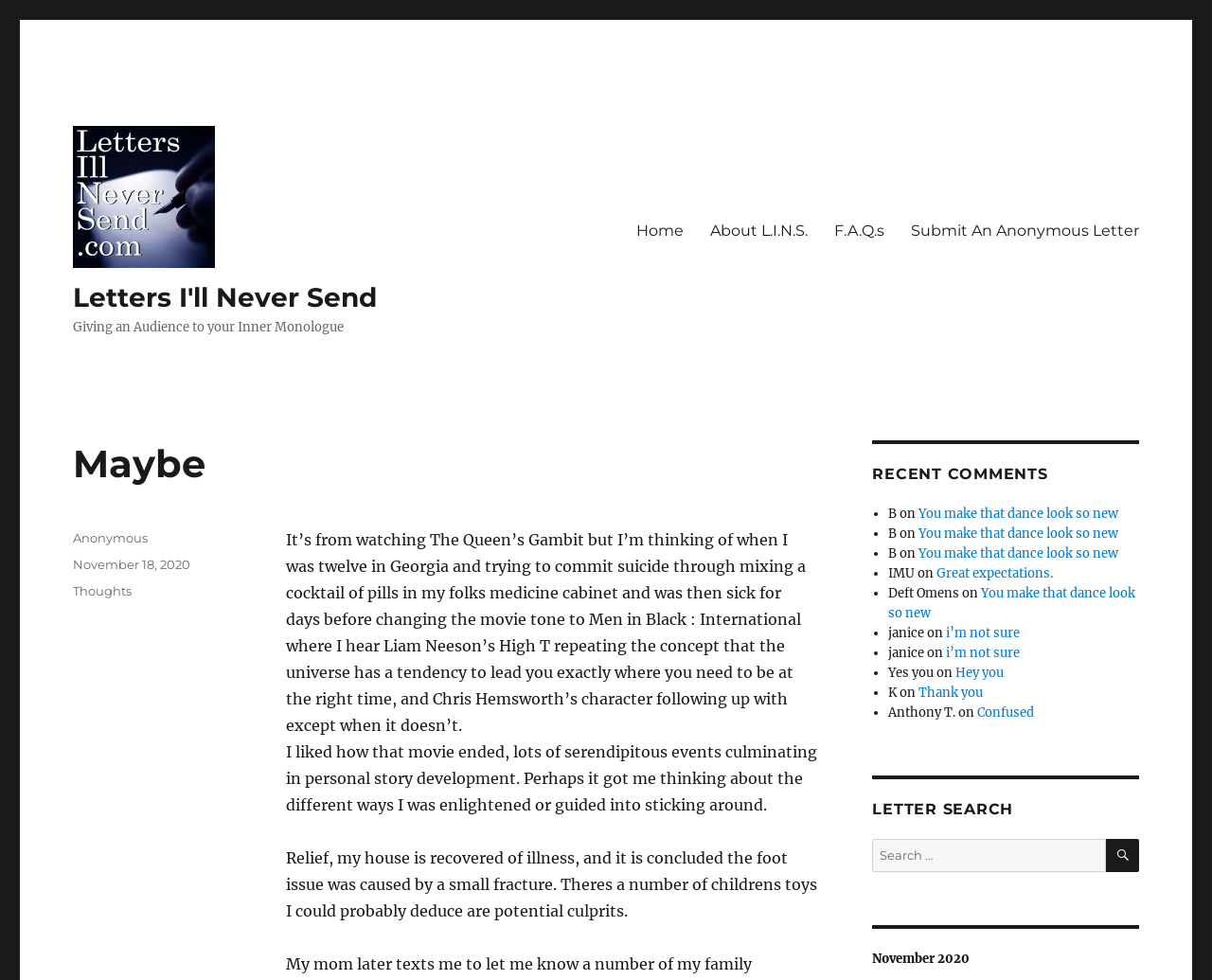What is the category of the latest article?
Observe the image and answer the question with a one-word or short phrase response.

Thoughts